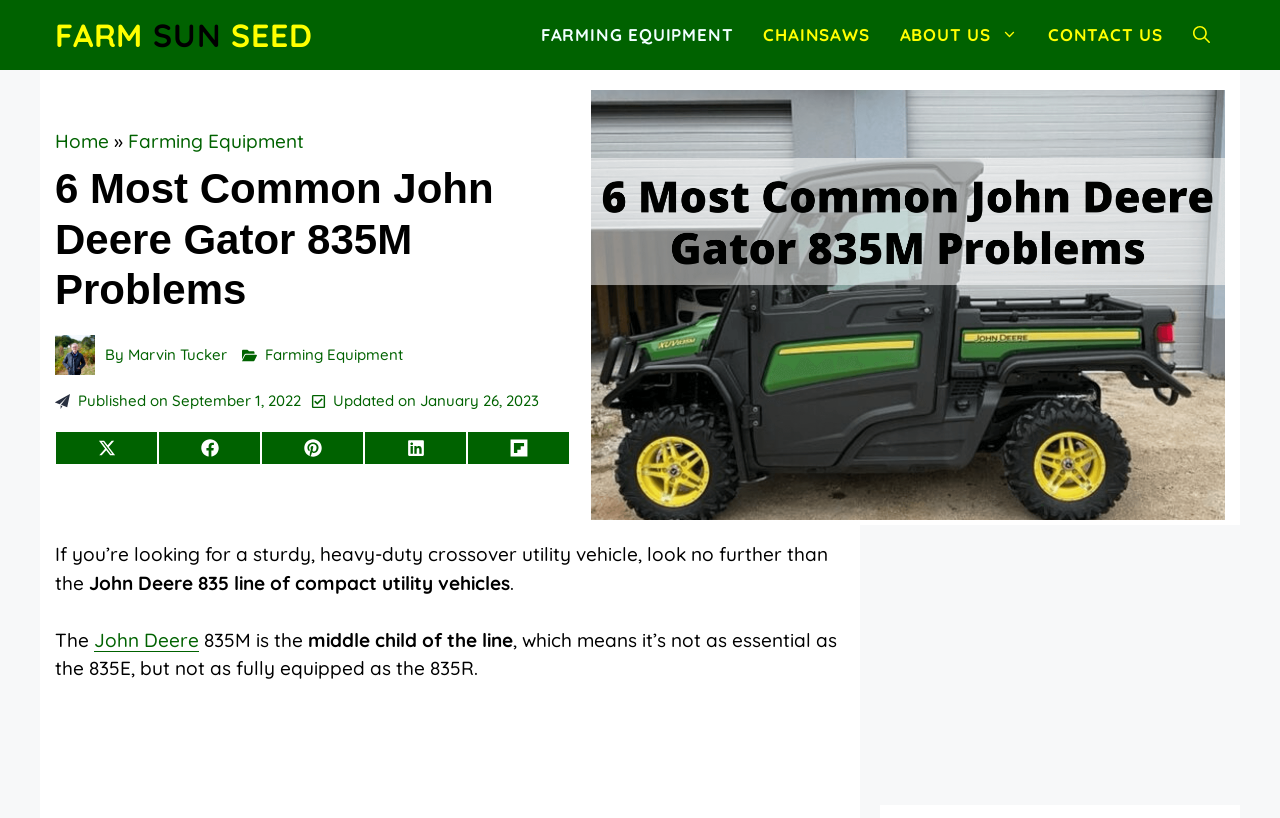Determine the bounding box coordinates of the section I need to click to execute the following instruction: "Back to top". Provide the coordinates as four float numbers between 0 and 1, i.e., [left, top, right, bottom].

None